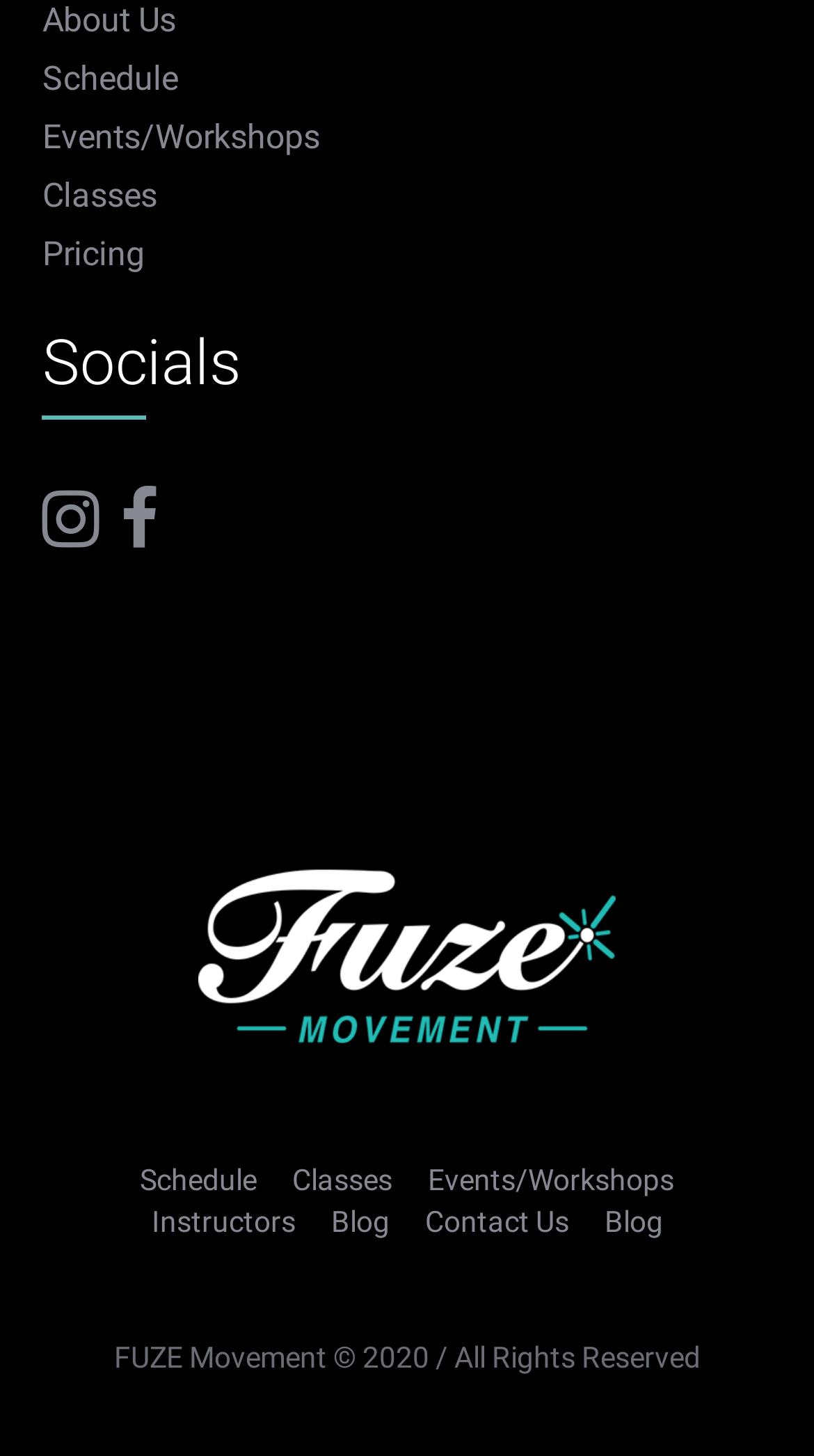Reply to the question below using a single word or brief phrase:
What is the copyright year?

2020